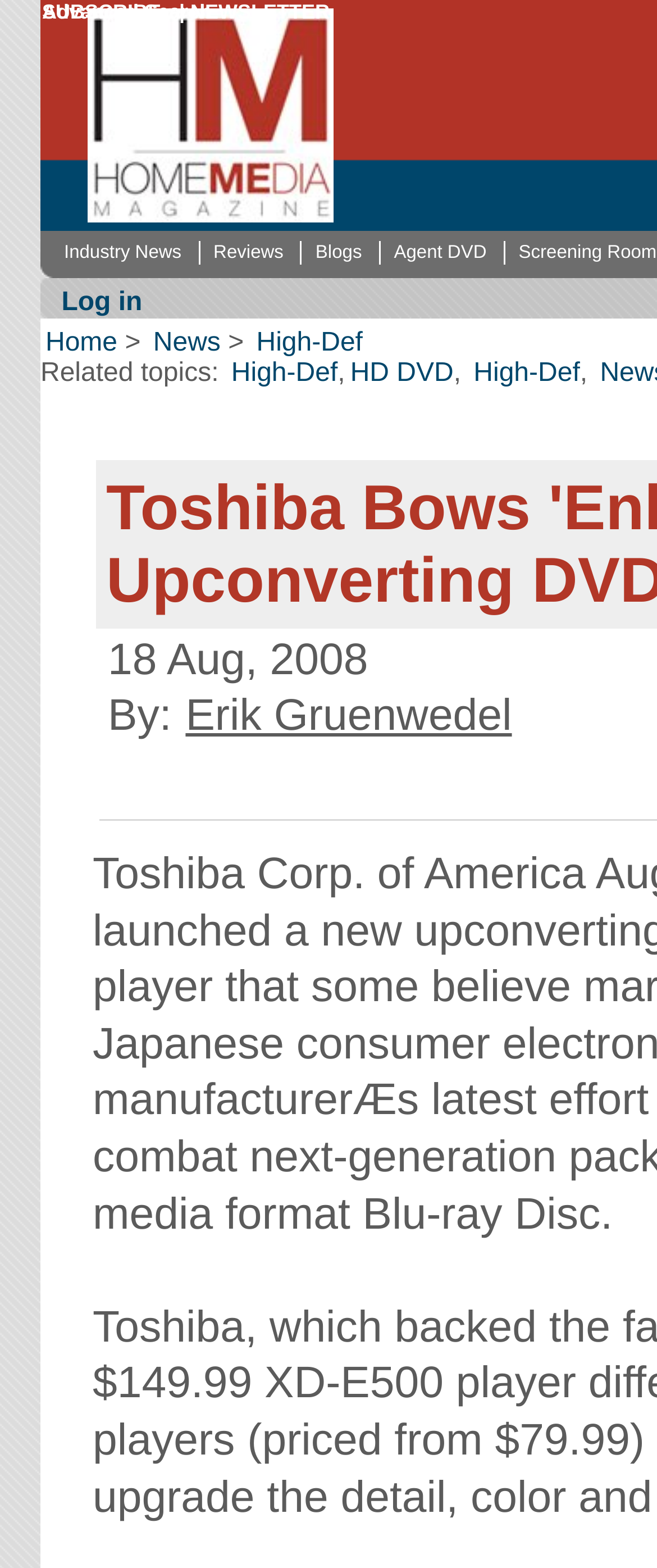Determine the bounding box coordinates of the region I should click to achieve the following instruction: "View reviews". Ensure the bounding box coordinates are four float numbers between 0 and 1, i.e., [left, top, right, bottom].

[0.304, 0.154, 0.46, 0.169]